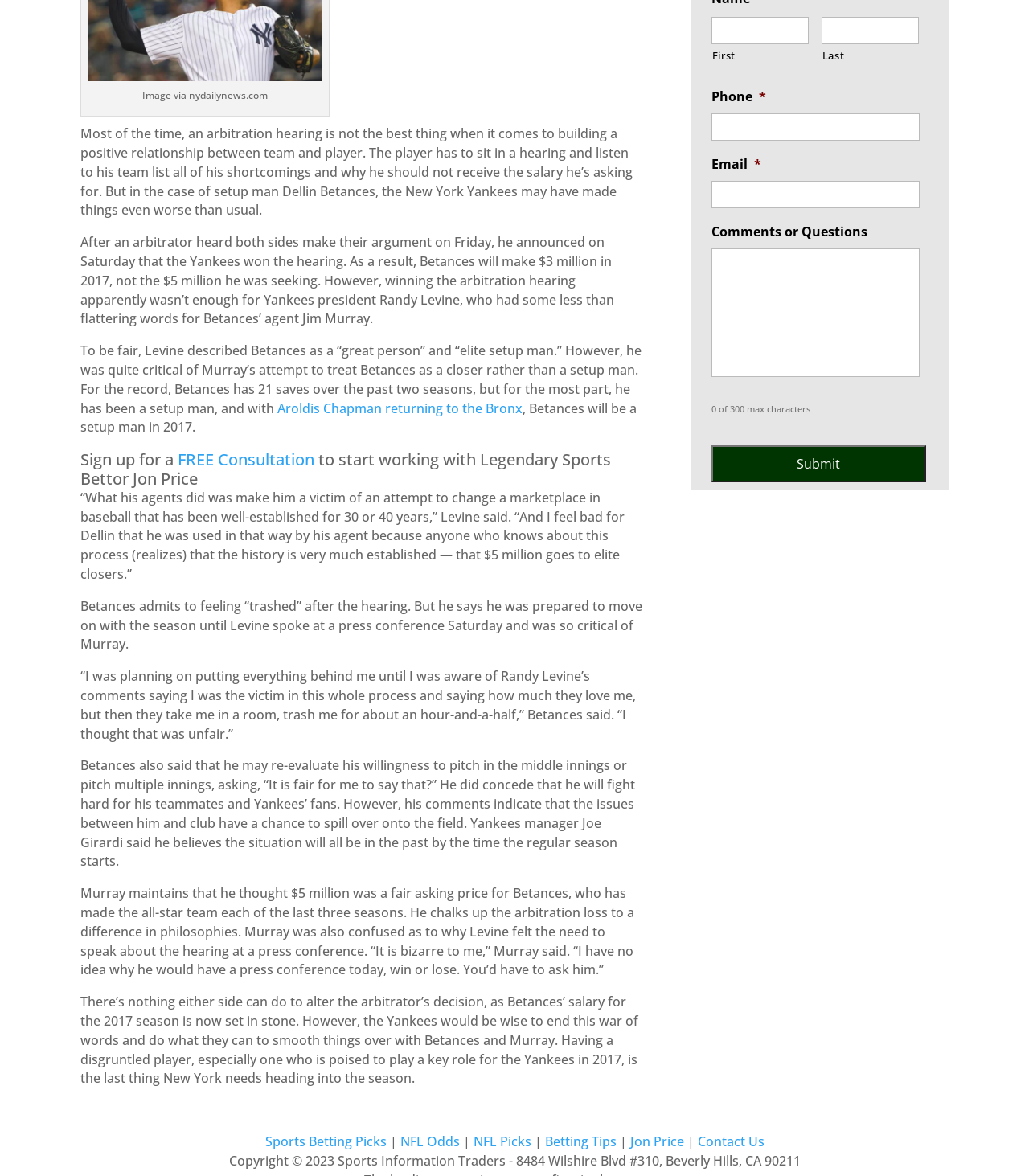Determine the bounding box for the HTML element described here: "name="input_7"". The coordinates should be given as [left, top, right, bottom] with each number being a float between 0 and 1.

[0.691, 0.154, 0.894, 0.177]